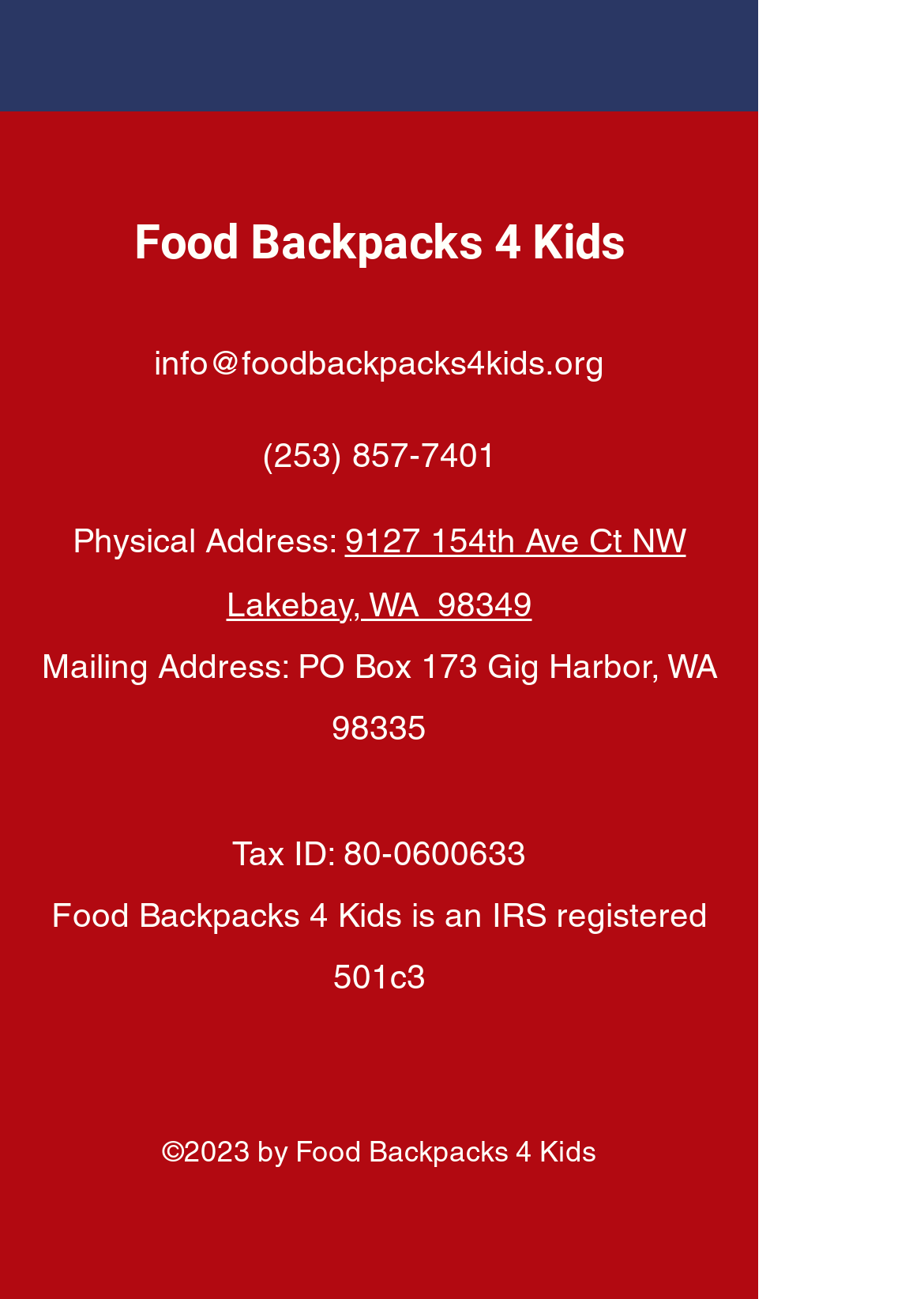What social media platforms does the organization have?
From the details in the image, provide a complete and detailed answer to the question.

The social media platforms can be found in the social bar section at the bottom of the webpage, where links to Facebook and Instagram are provided.